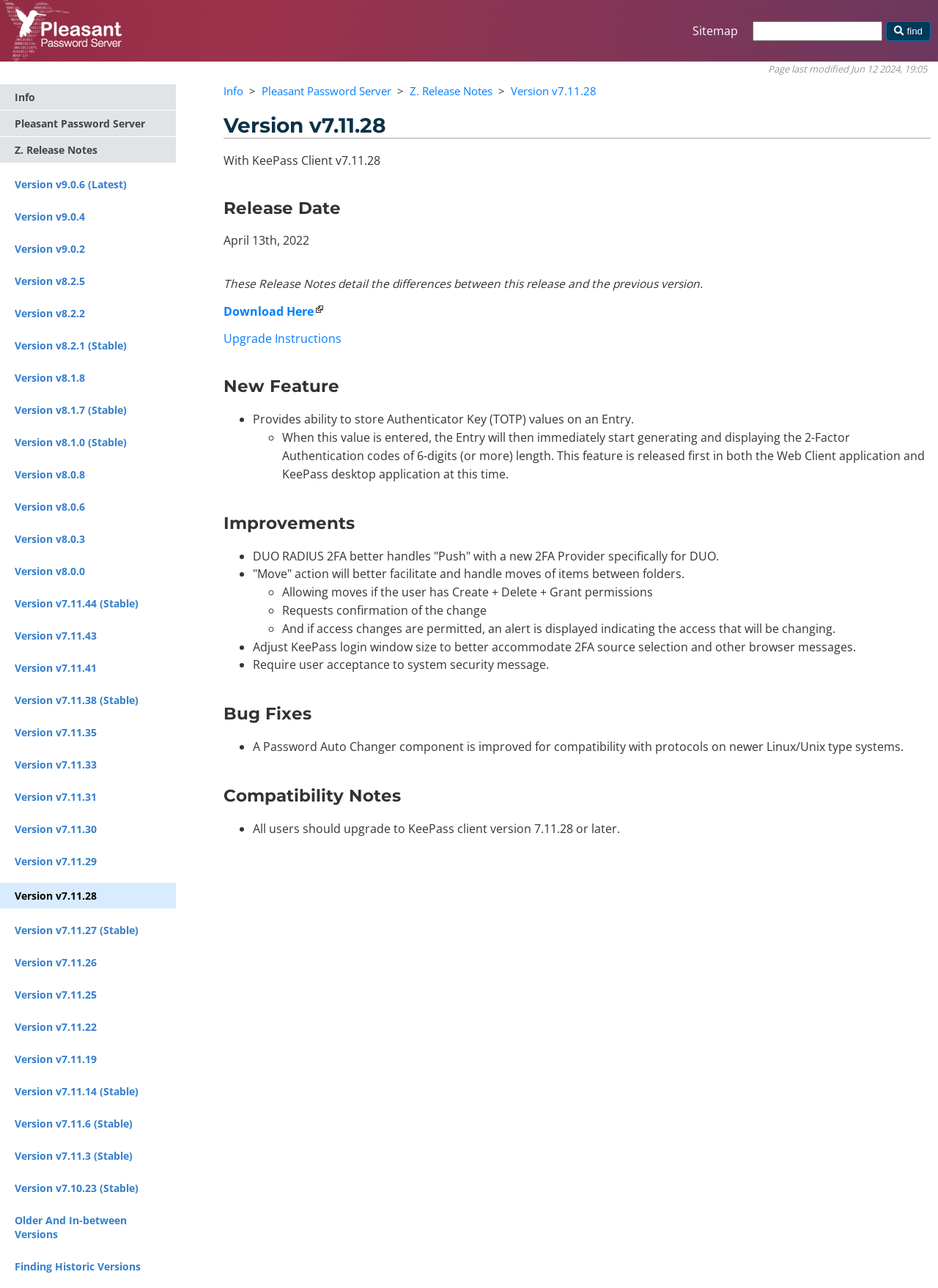Determine the bounding box coordinates of the element that should be clicked to execute the following command: "Click on the 'Info' link".

[0.0, 0.065, 0.188, 0.085]